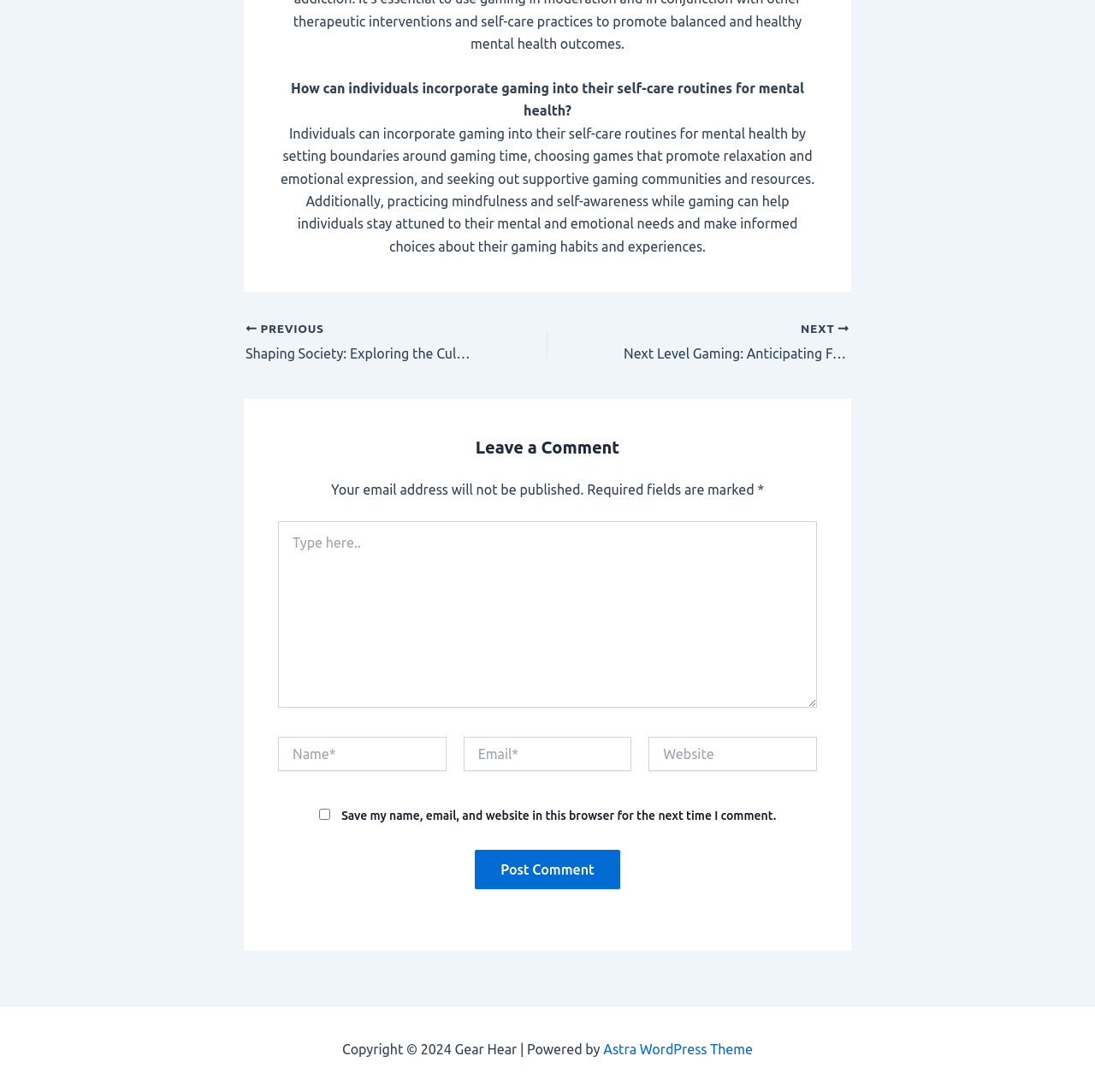What is the topic of the article?
Using the information from the image, provide a comprehensive answer to the question.

The topic of the article can be determined by reading the static text 'How can individuals incorporate gaming into their self-care routines for mental health?' which is the main question being addressed in the article.